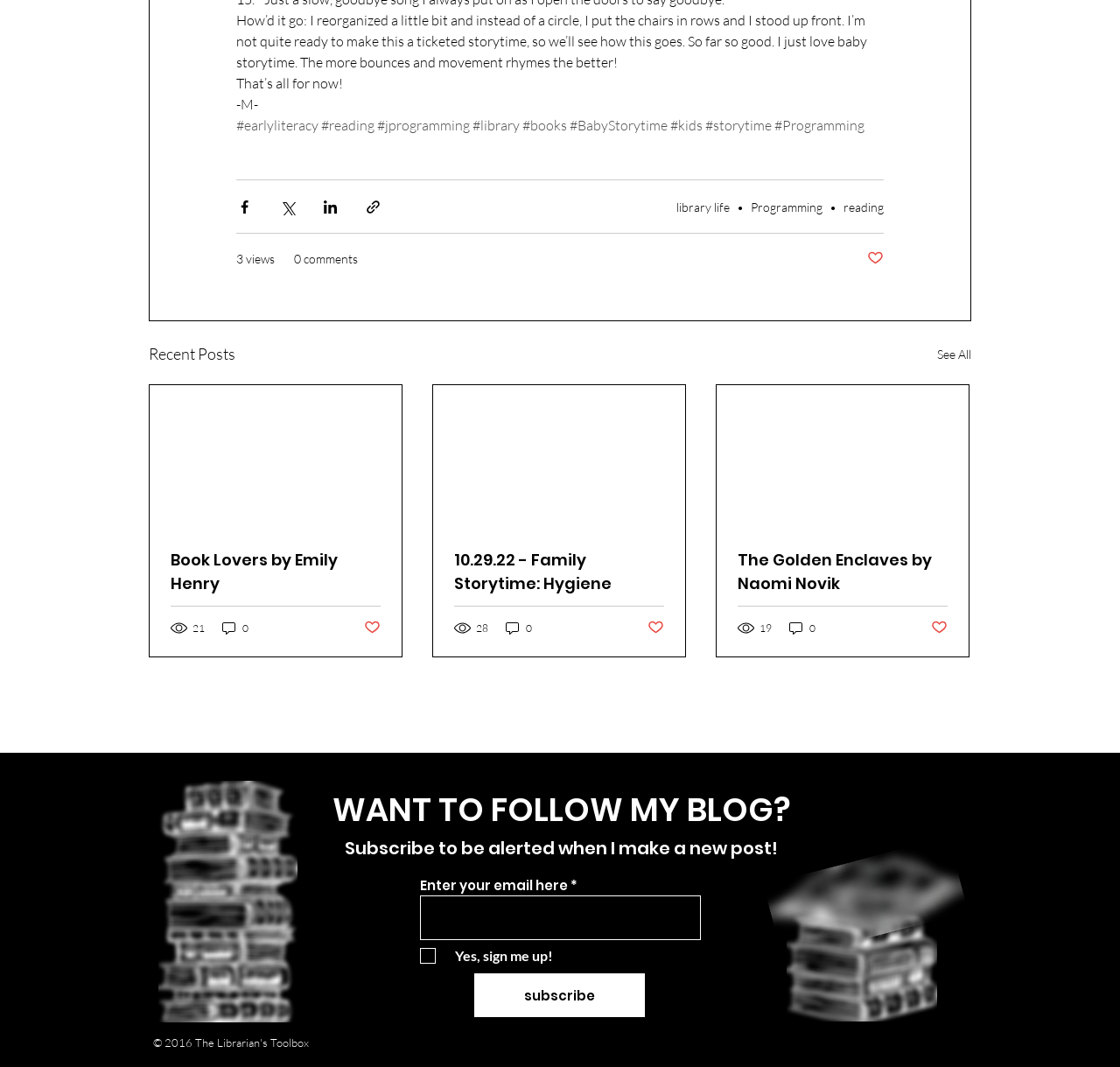Find the bounding box coordinates for the UI element that matches this description: "0 comments".

[0.262, 0.234, 0.32, 0.251]